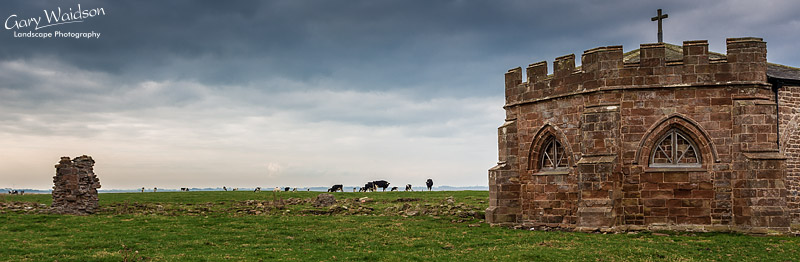What type of photography is the image an example of?
Using the screenshot, give a one-word or short phrase answer.

Fine Art Landscape Photography